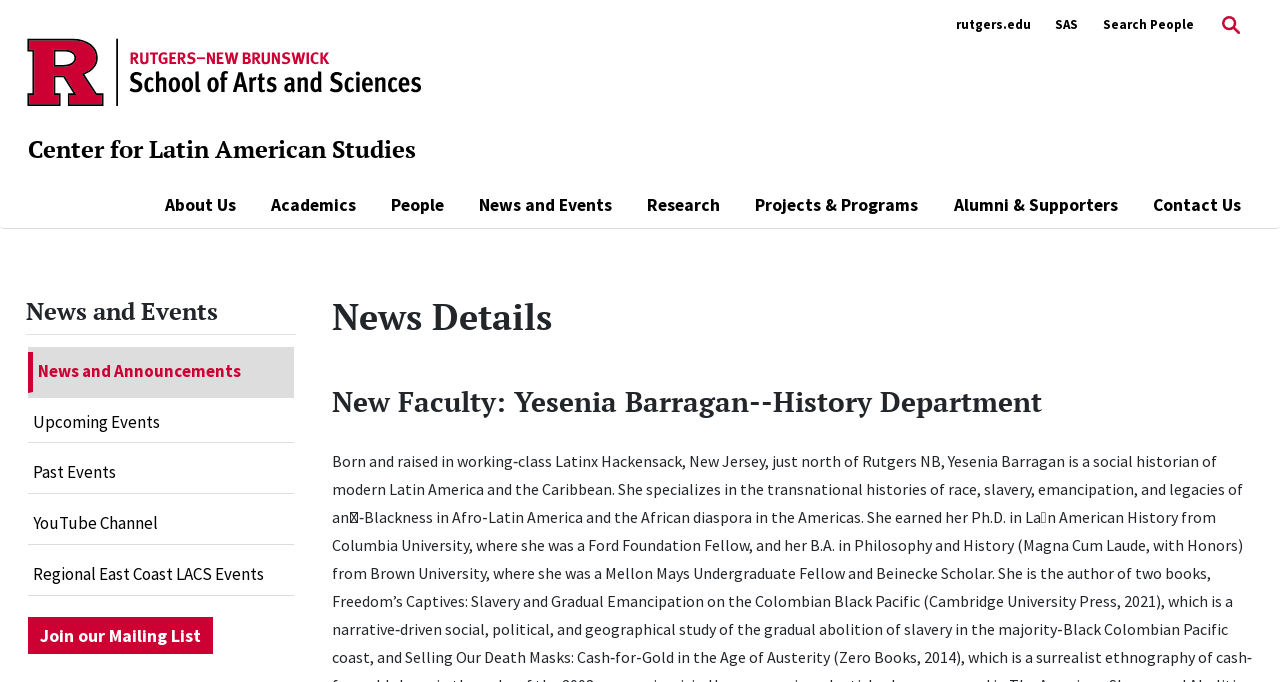Please identify the bounding box coordinates of the element I need to click to follow this instruction: "Click the RU Logo 2024 link".

[0.019, 0.088, 0.331, 0.117]